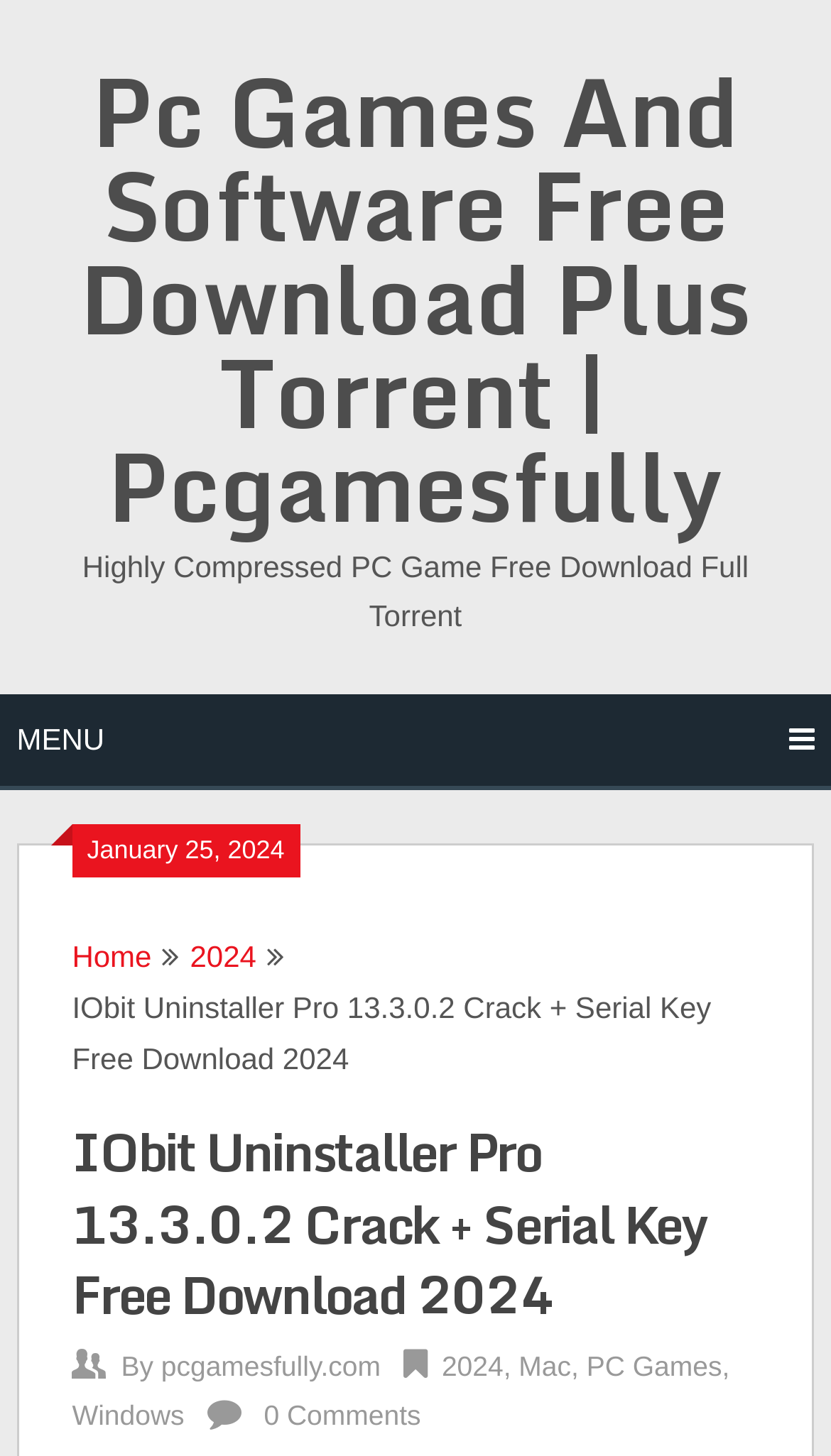Extract the main heading text from the webpage.

IObit Uninstaller Pro 13.3.0.2 Crack + Serial Key Free Download 2024